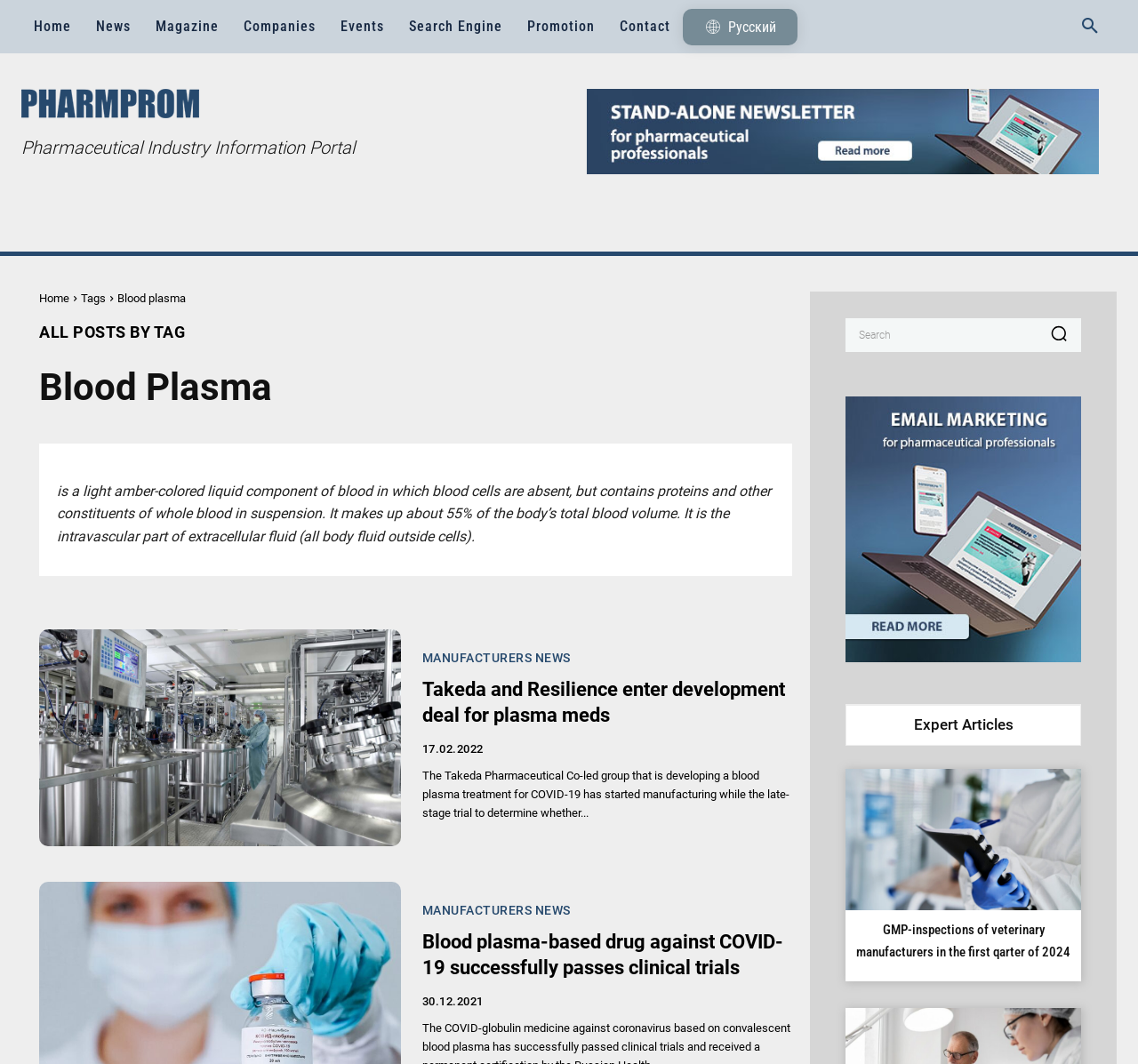What is blood plasma?
Use the image to give a comprehensive and detailed response to the question.

Based on the webpage, blood plasma is described as 'a light amber-colored liquid component of blood in which blood cells are absent, but contains proteins and other constituents of whole blood in suspension.' This definition is provided in the text on the webpage.